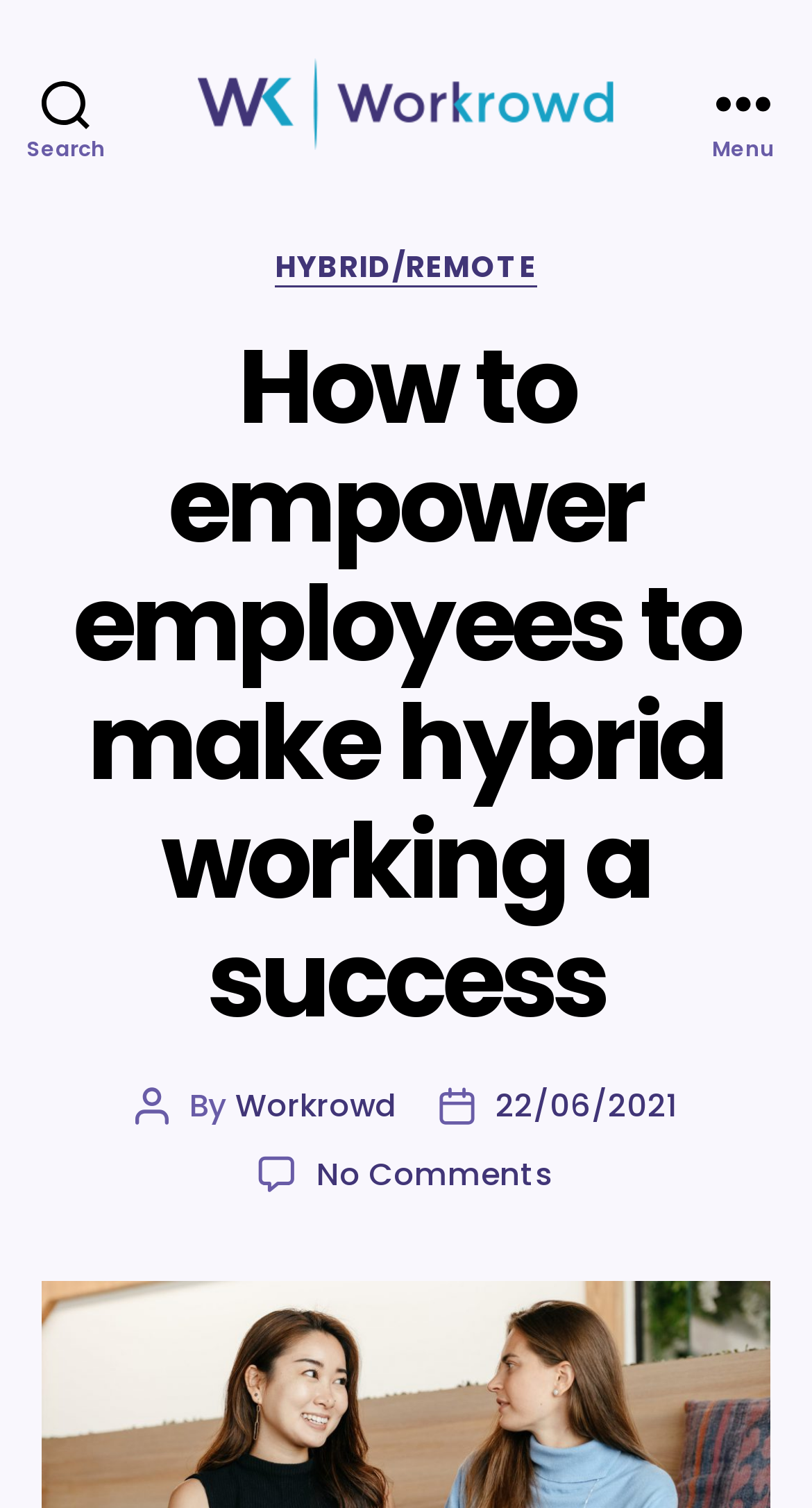Provide the bounding box coordinates for the UI element that is described by this text: "parent_node: Workrowd". The coordinates should be in the form of four float numbers between 0 and 1: [left, top, right, bottom].

[0.244, 0.039, 0.756, 0.099]